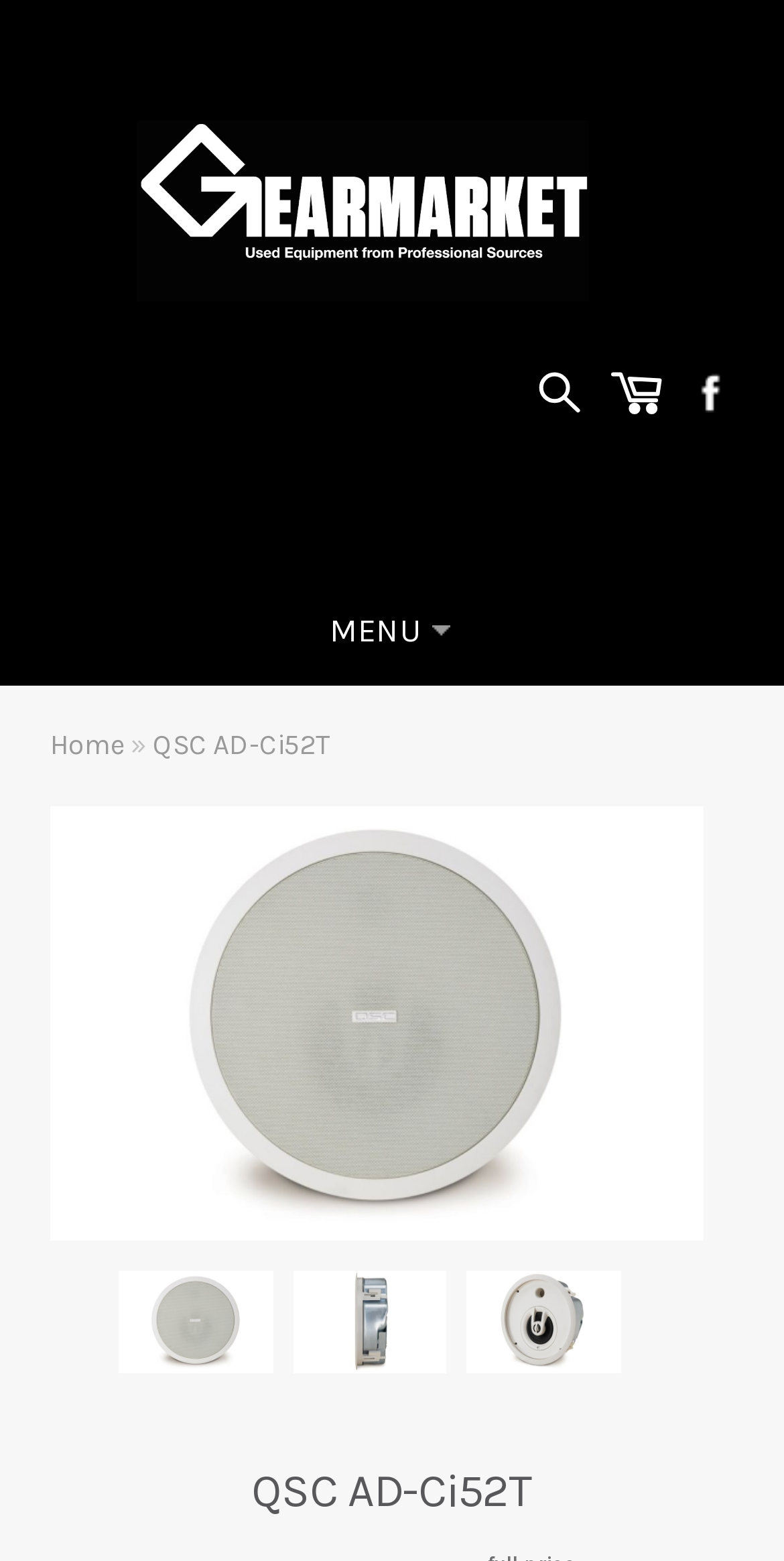Highlight the bounding box coordinates of the region I should click on to meet the following instruction: "Search by product SKU or name".

[0.239, 0.328, 0.821, 0.378]